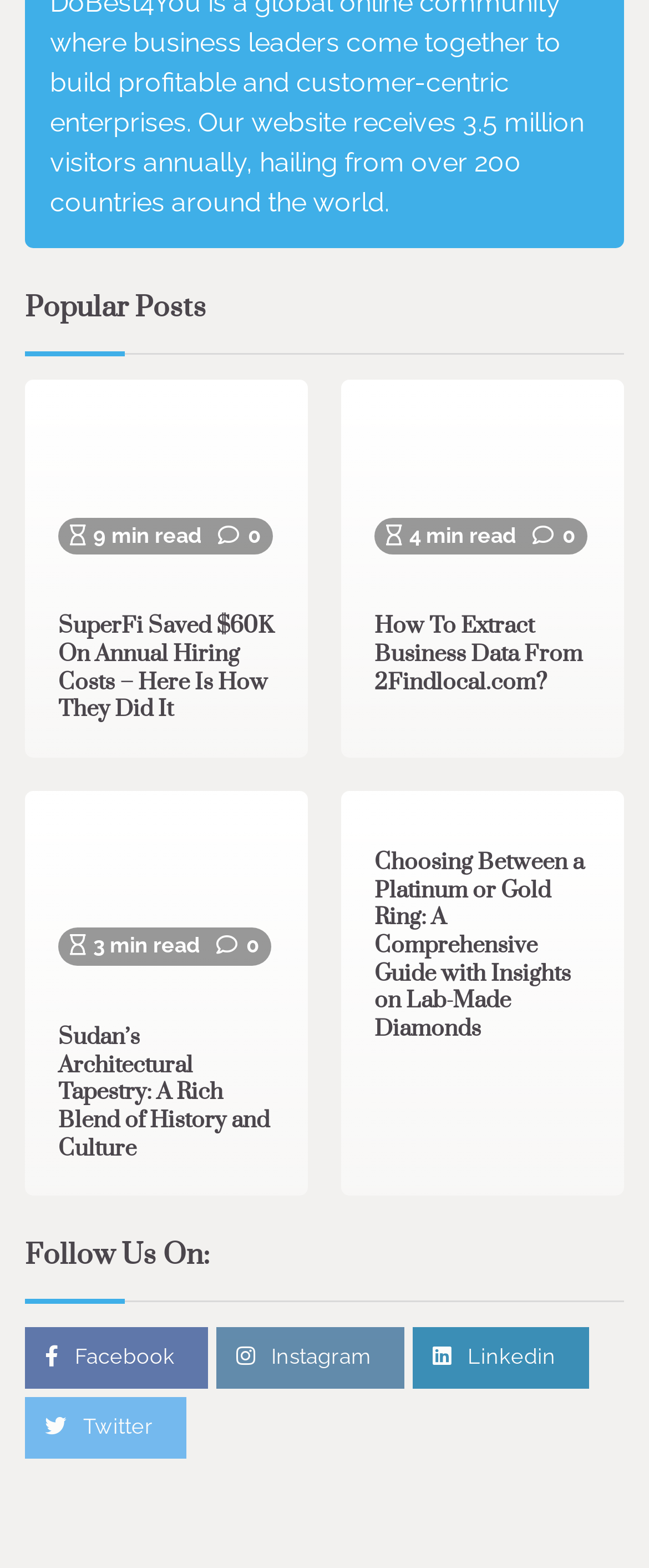How many popular posts are listed on the webpage?
With the help of the image, please provide a detailed response to the question.

There are four popular posts listed on the webpage, each identified by a heading element with a unique title and a corresponding link element. The posts are 'SuperFi Saved $60K On Annual Hiring Costs', 'Business Directory Data Scrapings', 'Sudan’s Architectural Tapestry: A Rich Blend of History and Culture', and 'Choosing Between a Platinum or Gold Ring'.